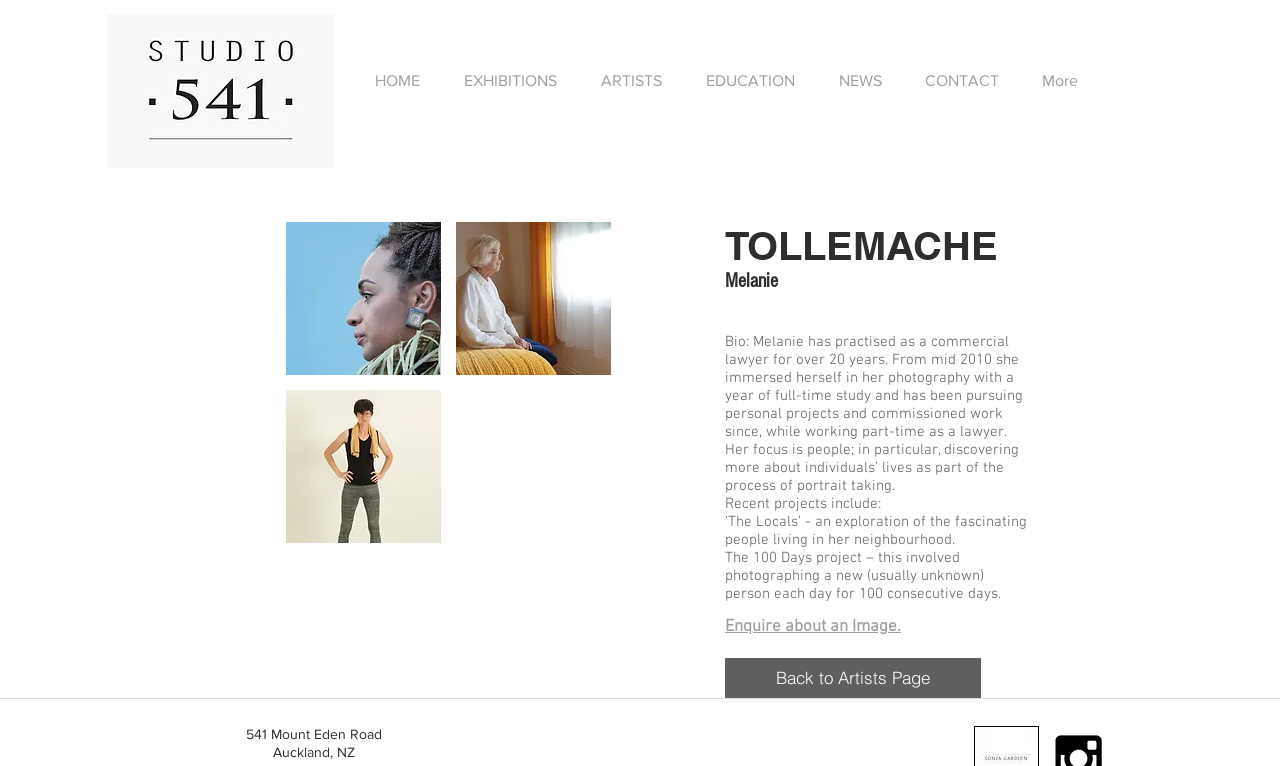Look at the image and answer the question in detail:
How many navigation links are in the top menu?

The top menu contains navigation links 'HOME', 'EXHIBITIONS', 'ARTISTS', 'EDUCATION', 'NEWS', and 'CONTACT', which totals 6 links.